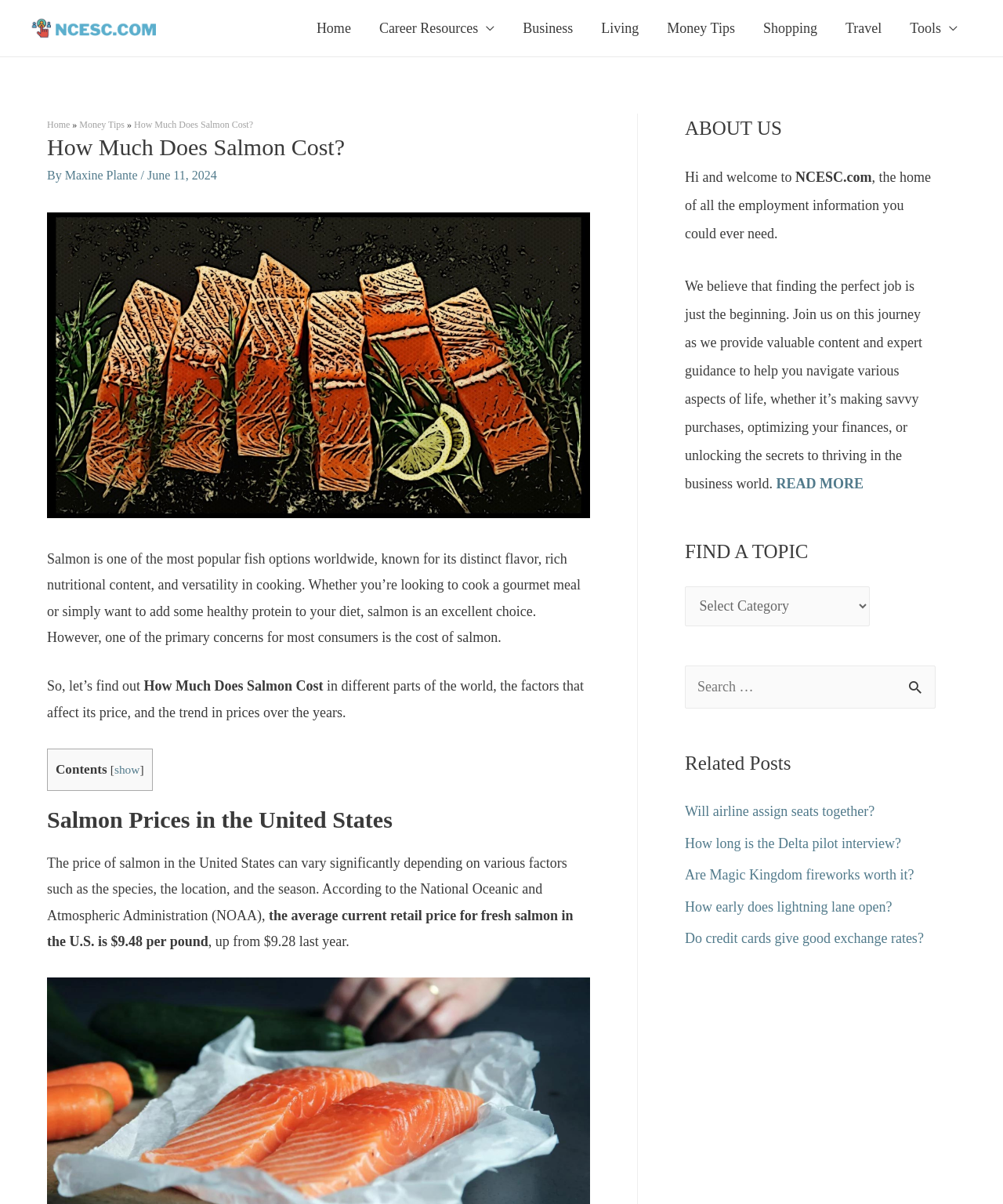Please predict the bounding box coordinates of the element's region where a click is necessary to complete the following instruction: "Click the 'Learn Russian 101' link". The coordinates should be represented by four float numbers between 0 and 1, i.e., [left, top, right, bottom].

None